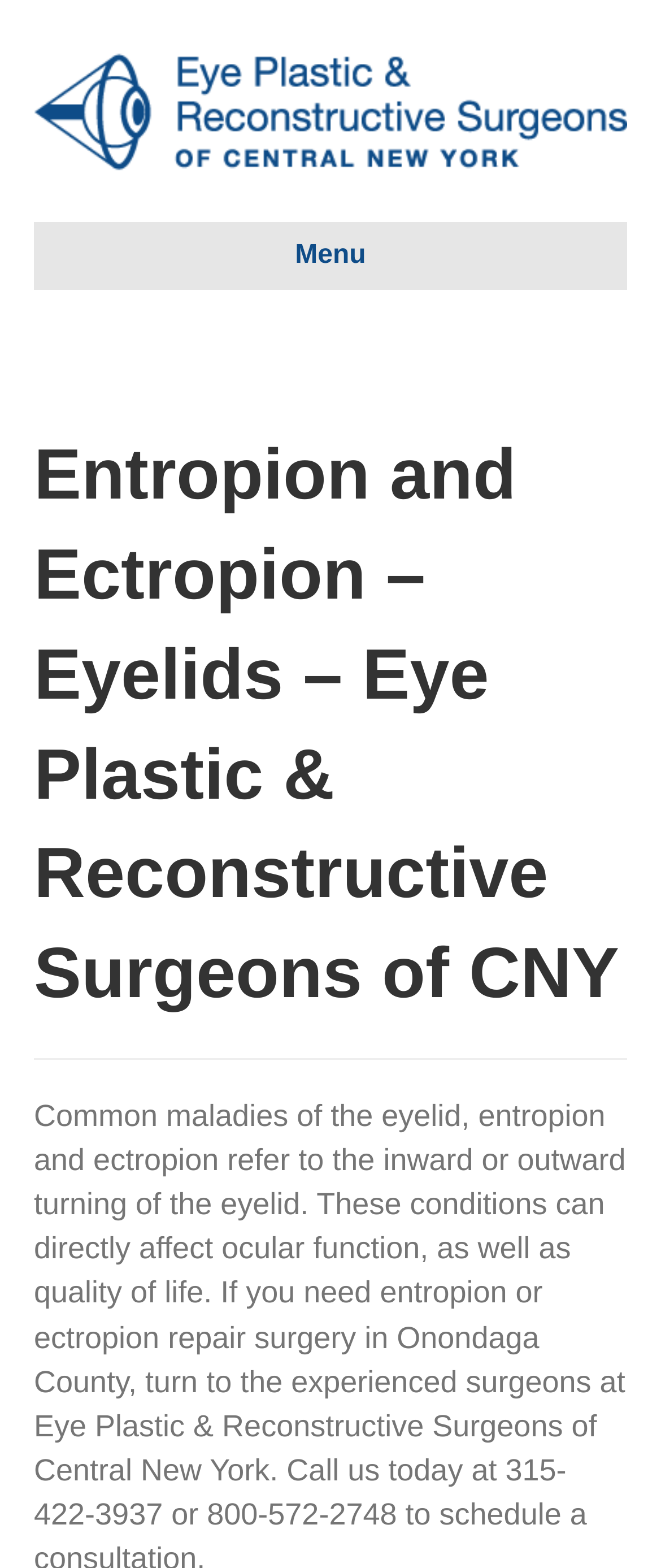Determine the webpage's heading and output its text content.

Entropion and Ectropion – Eyelids – Eye Plastic & Reconstructive Surgeons of CNY